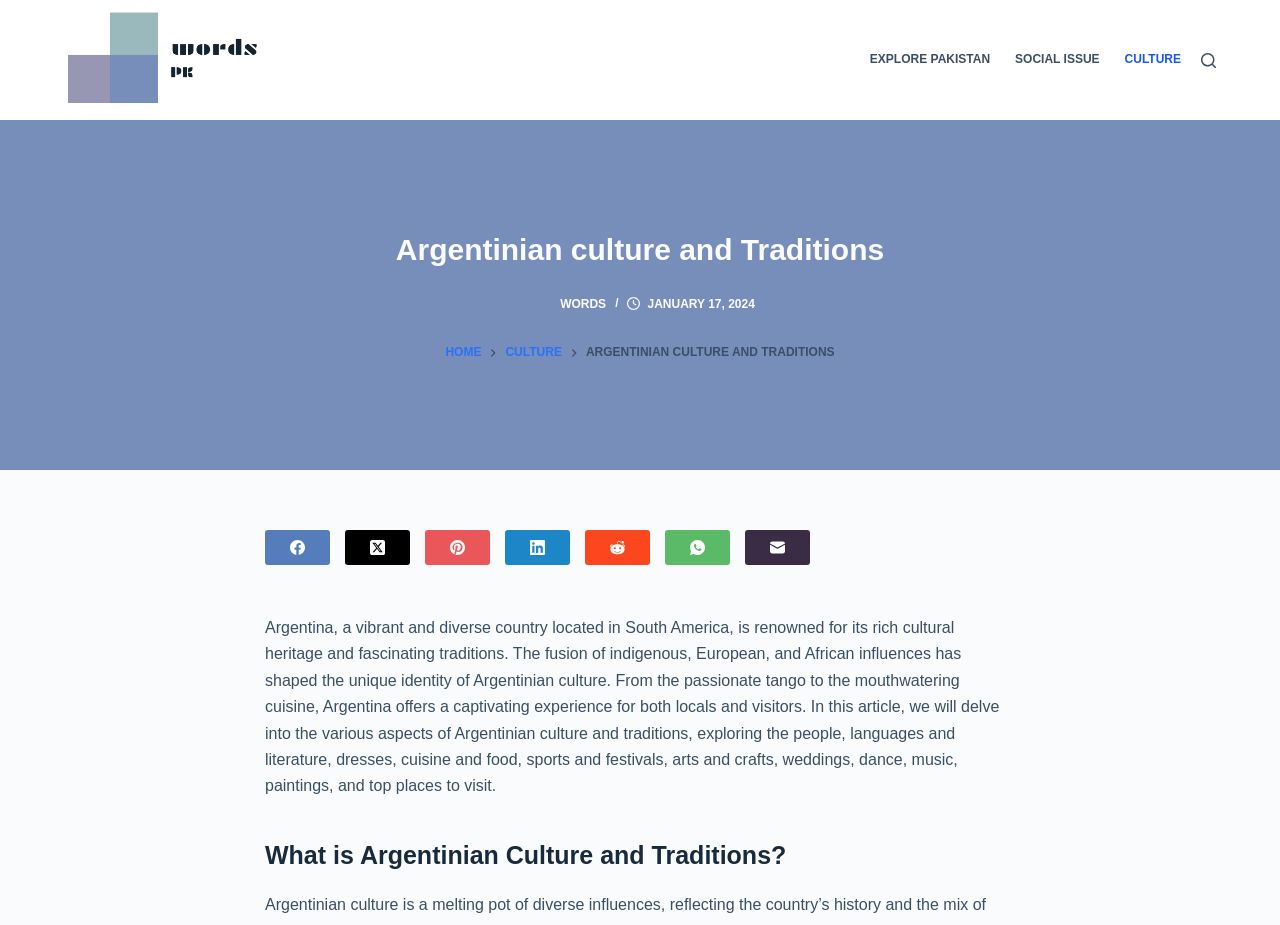Please identify the bounding box coordinates of the region to click in order to complete the task: "Visit the 'CULTURE' page". The coordinates must be four float numbers between 0 and 1, specified as [left, top, right, bottom].

[0.869, 0.0, 0.923, 0.13]